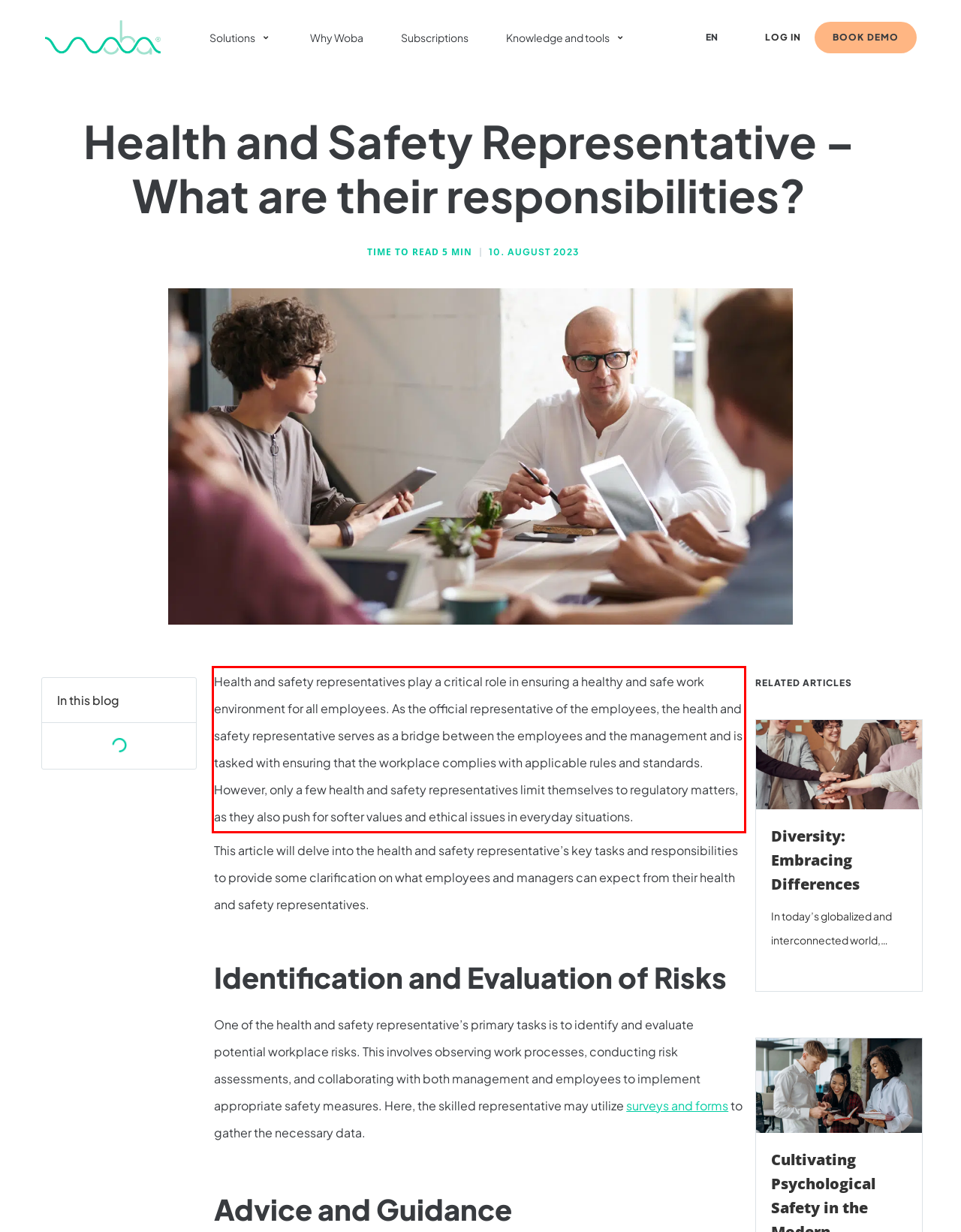You are provided with a screenshot of a webpage that includes a UI element enclosed in a red rectangle. Extract the text content inside this red rectangle.

Health and safety representatives play a critical role in ensuring a healthy and safe work environment for all employees. As the official representative of the employees, the health and safety representative serves as a bridge between the employees and the management and is tasked with ensuring that the workplace complies with applicable rules and standards. However, only a few health and safety representatives limit themselves to regulatory matters, as they also push for softer values and ethical issues in everyday situations.